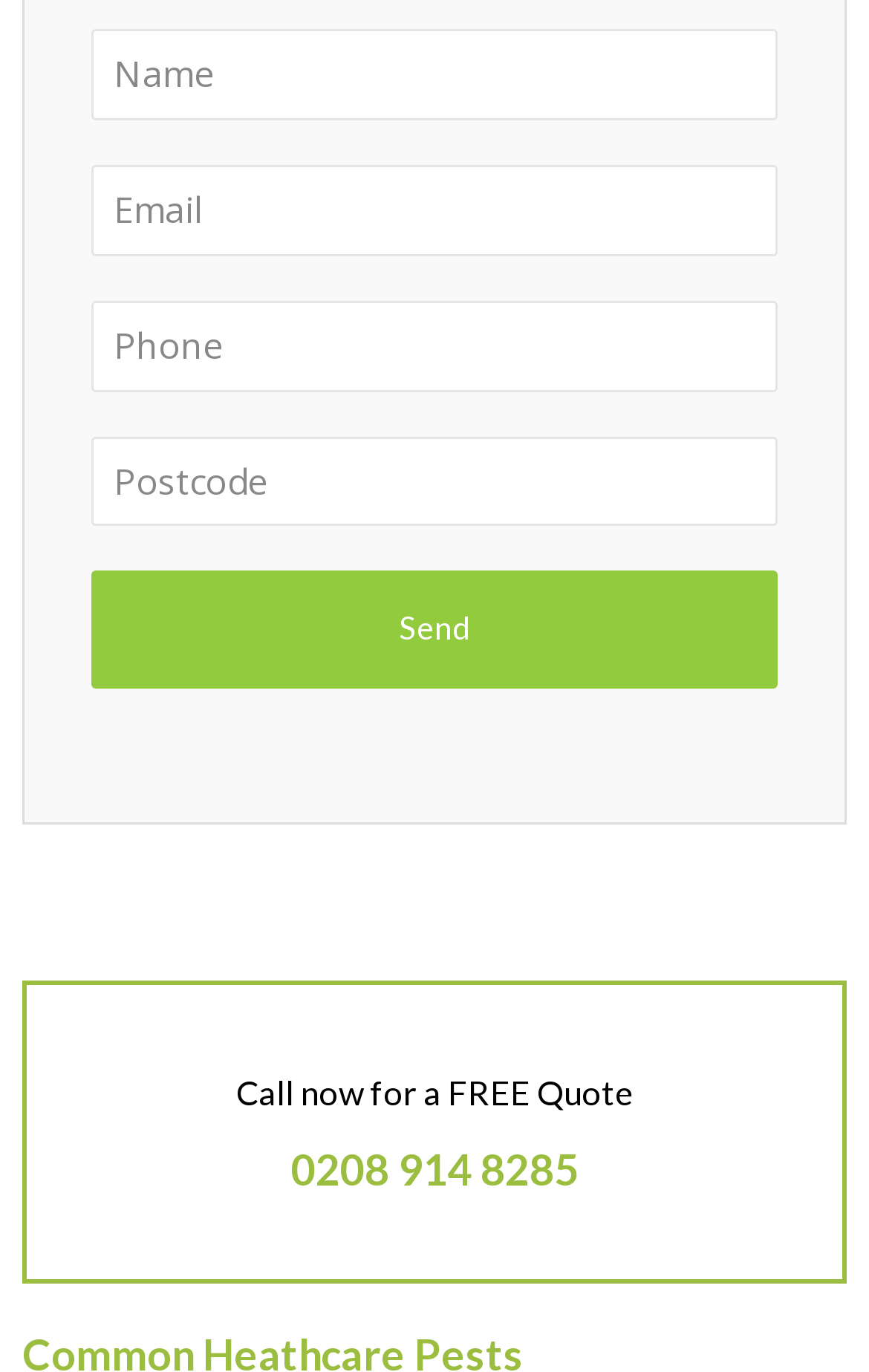Determine the bounding box coordinates (top-left x, top-left y, bottom-right x, bottom-right y) of the UI element described in the following text: name="text-1" placeholder="Postcode"

[0.105, 0.318, 0.895, 0.384]